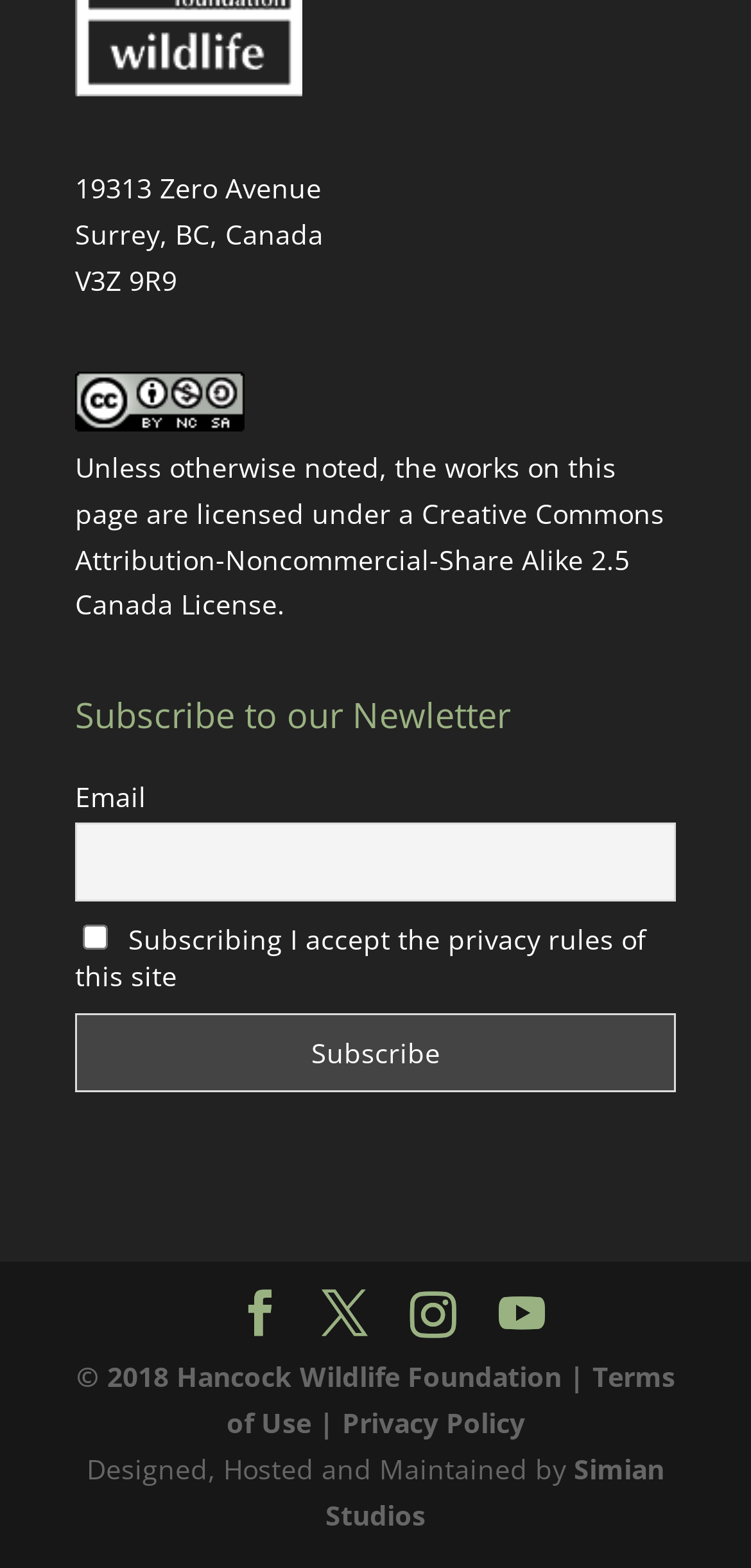Locate the bounding box coordinates of the clickable element to fulfill the following instruction: "View terms of use". Provide the coordinates as four float numbers between 0 and 1 in the format [left, top, right, bottom].

[0.301, 0.866, 0.899, 0.919]